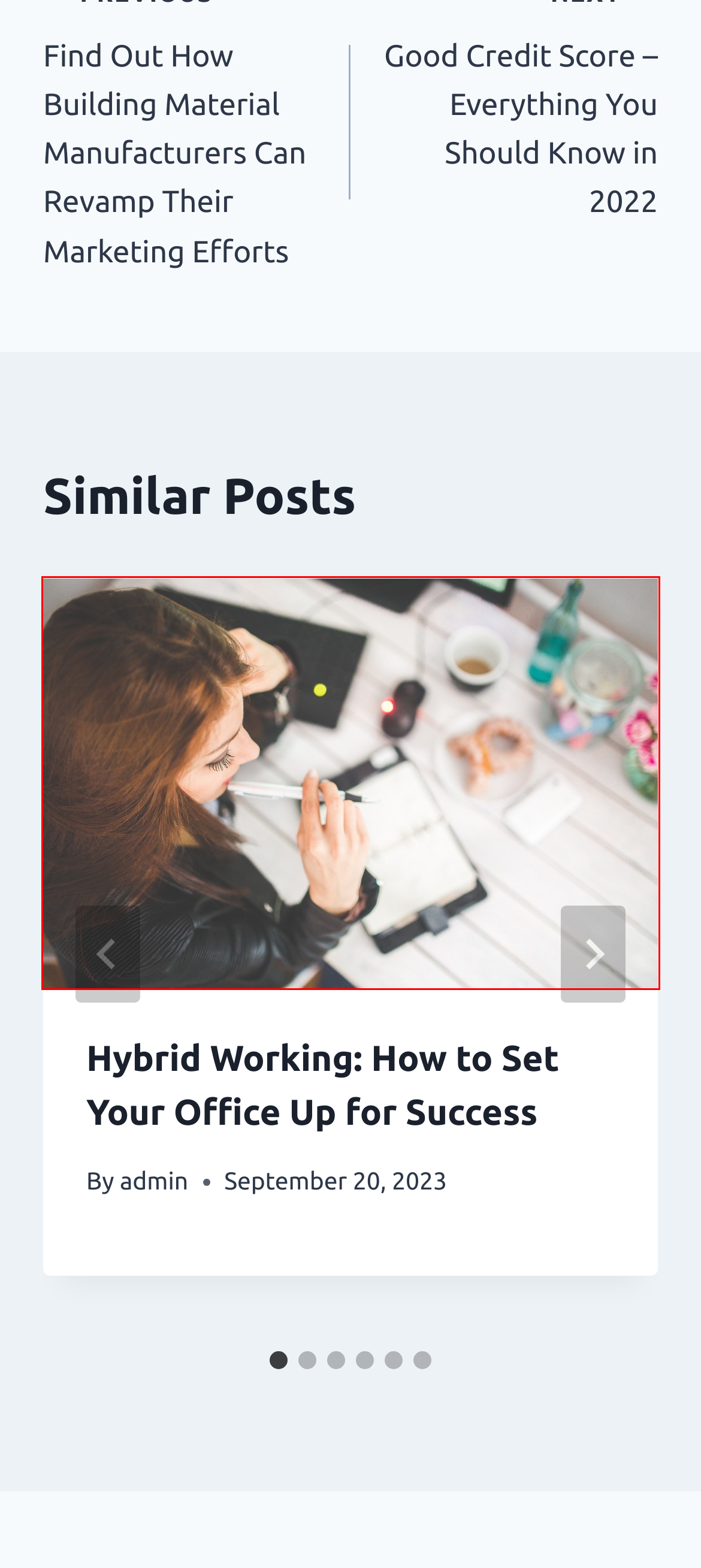You have a screenshot of a webpage with a red bounding box around an element. Select the webpage description that best matches the new webpage after clicking the element within the red bounding box. Here are the descriptions:
A. Building Your Dream Team: Hire Remote Developers in 2023
B. SocialTalky.com - Sensible Talks
C. Ways To Eliminate Ageism From Your Hiring Process - SocialTalky.com
D. How to Stay Productive and Balanced in a Remote Work Environment
E. Good Credit Score - Everything You Should Know in 2020
F. Hybrid Working: How to Set Your Office Up for Success
G. HR Training Programs to Boost Recruitment
H. Will an Online MBA Be the Best Choice for Your Career in Business?

F